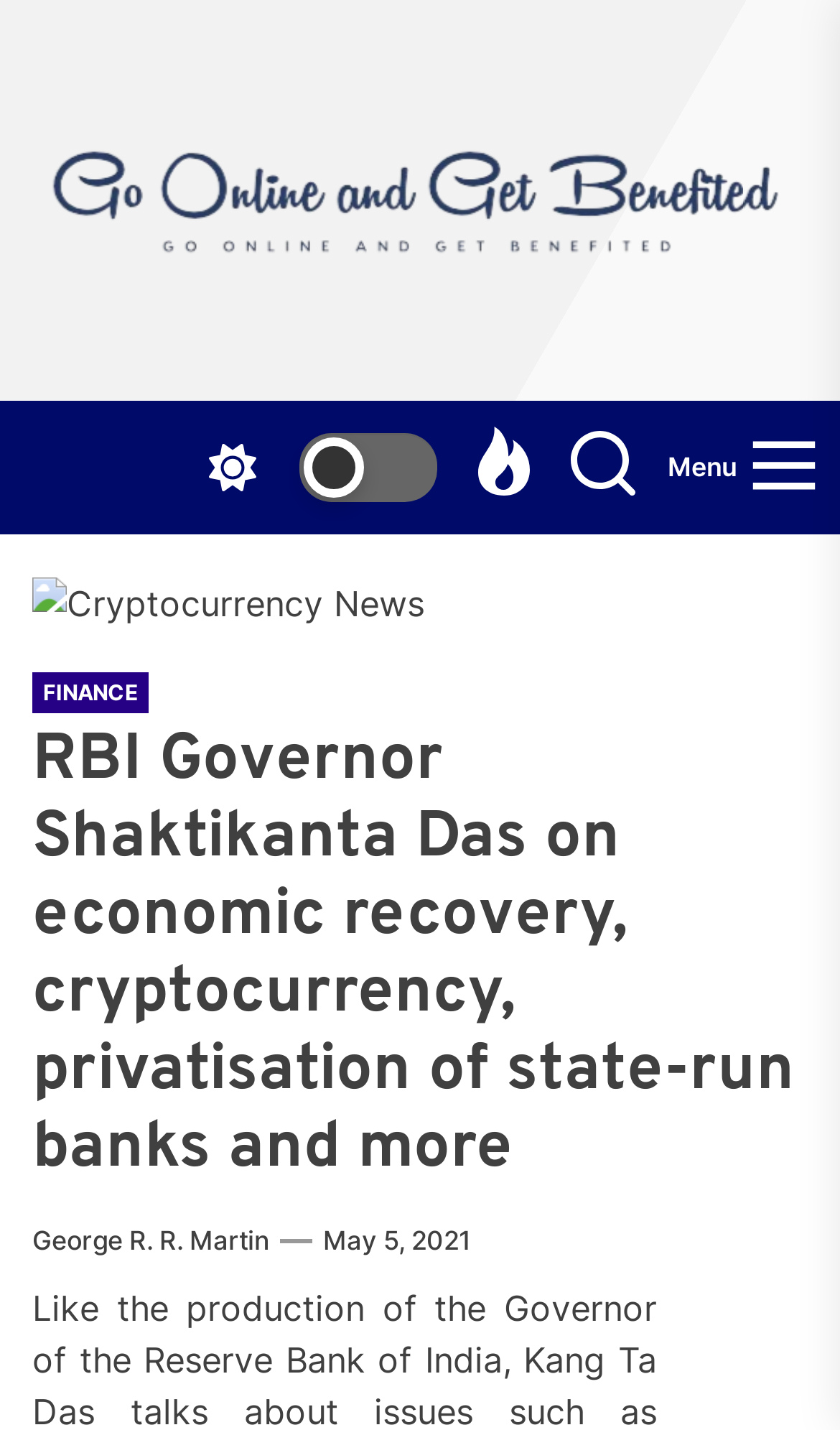Please find the bounding box coordinates of the element that you should click to achieve the following instruction: "View the post by George R. R. Martin". The coordinates should be presented as four float numbers between 0 and 1: [left, top, right, bottom].

[0.038, 0.854, 0.321, 0.881]